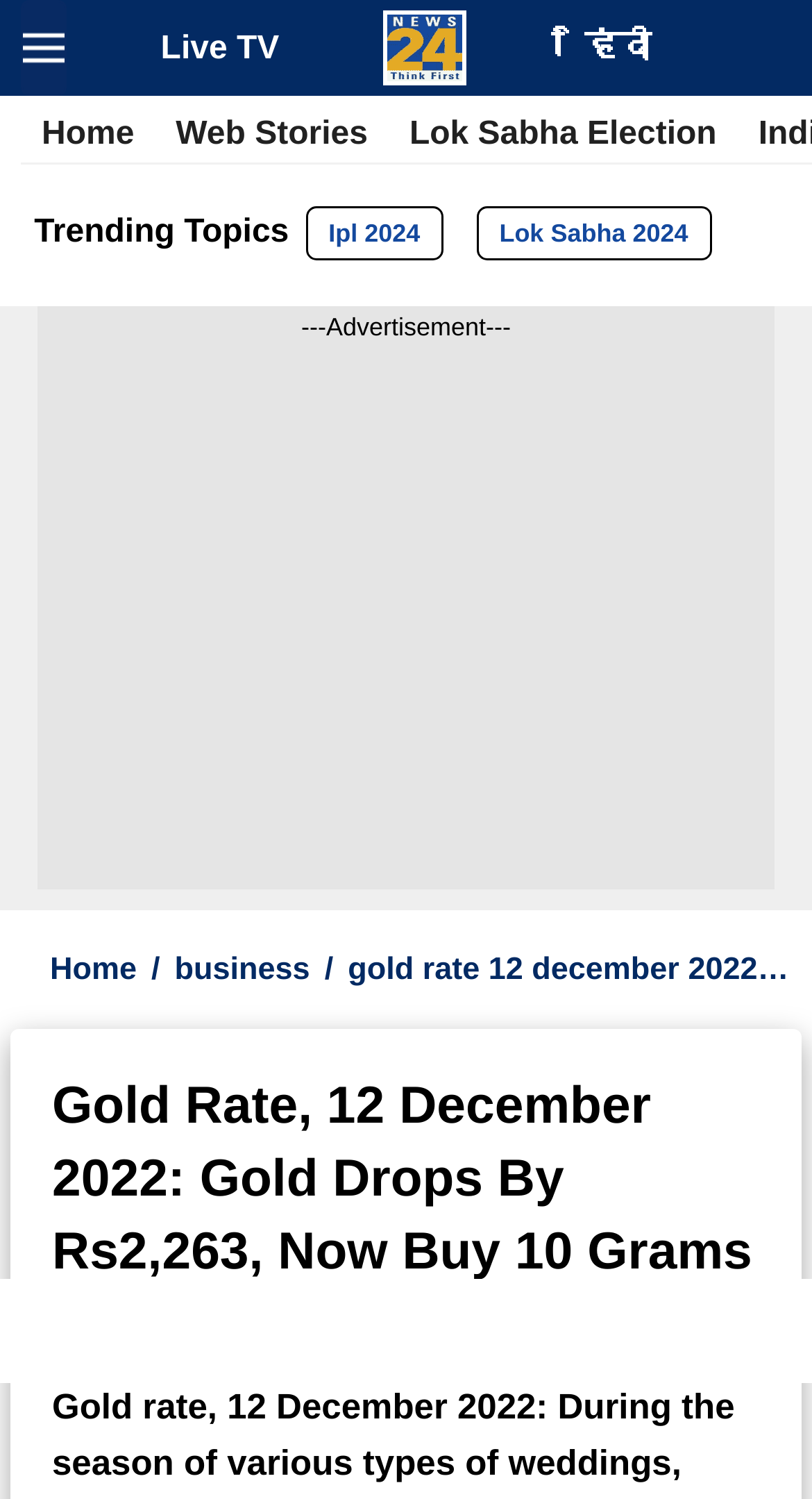Identify the bounding box coordinates of the clickable region to carry out the given instruction: "Check gold rate".

[0.064, 0.714, 0.936, 0.909]